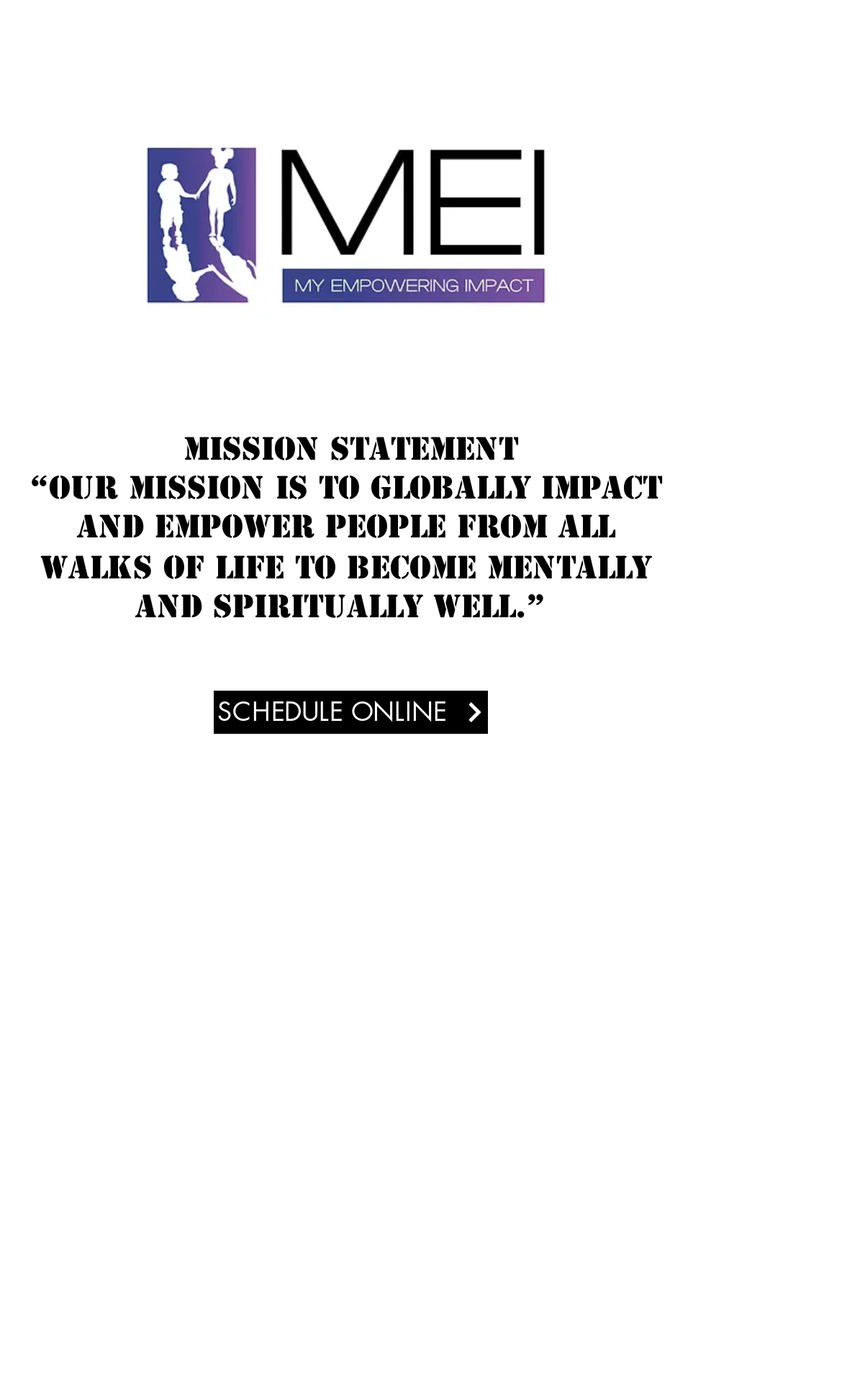What is the text above the 'Mission Statement'?
Using the visual information, respond with a single word or phrase.

ME NU